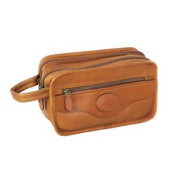How many zippers are on the main compartment?
We need a detailed and meticulous answer to the question.

According to the caption, the main compartment has 'double zippers' for secure storage, which implies that there are two zippers on the main compartment.